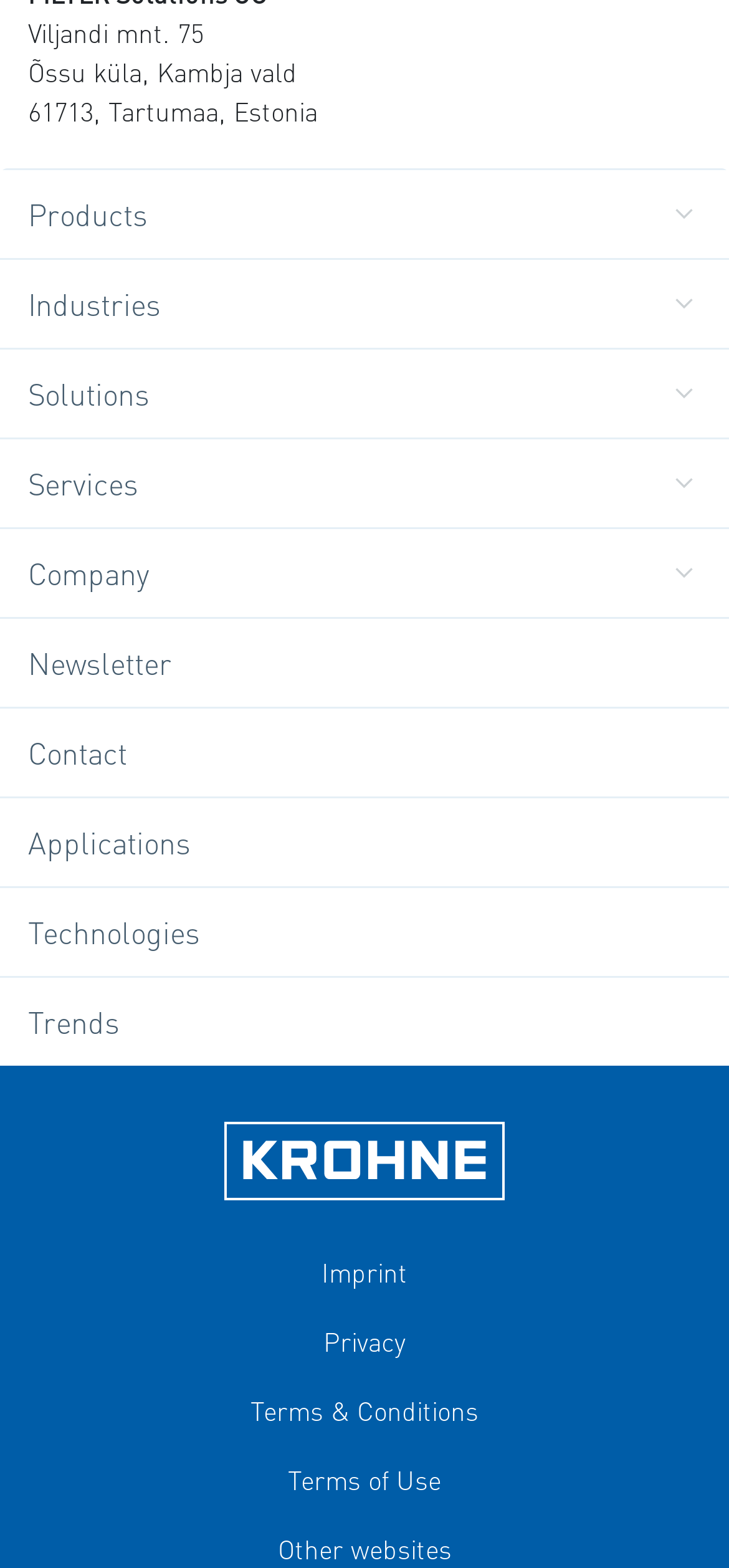Please determine the bounding box coordinates of the element to click on in order to accomplish the following task: "View the Newsletter". Ensure the coordinates are four float numbers ranging from 0 to 1, i.e., [left, top, right, bottom].

[0.0, 0.393, 1.0, 0.45]